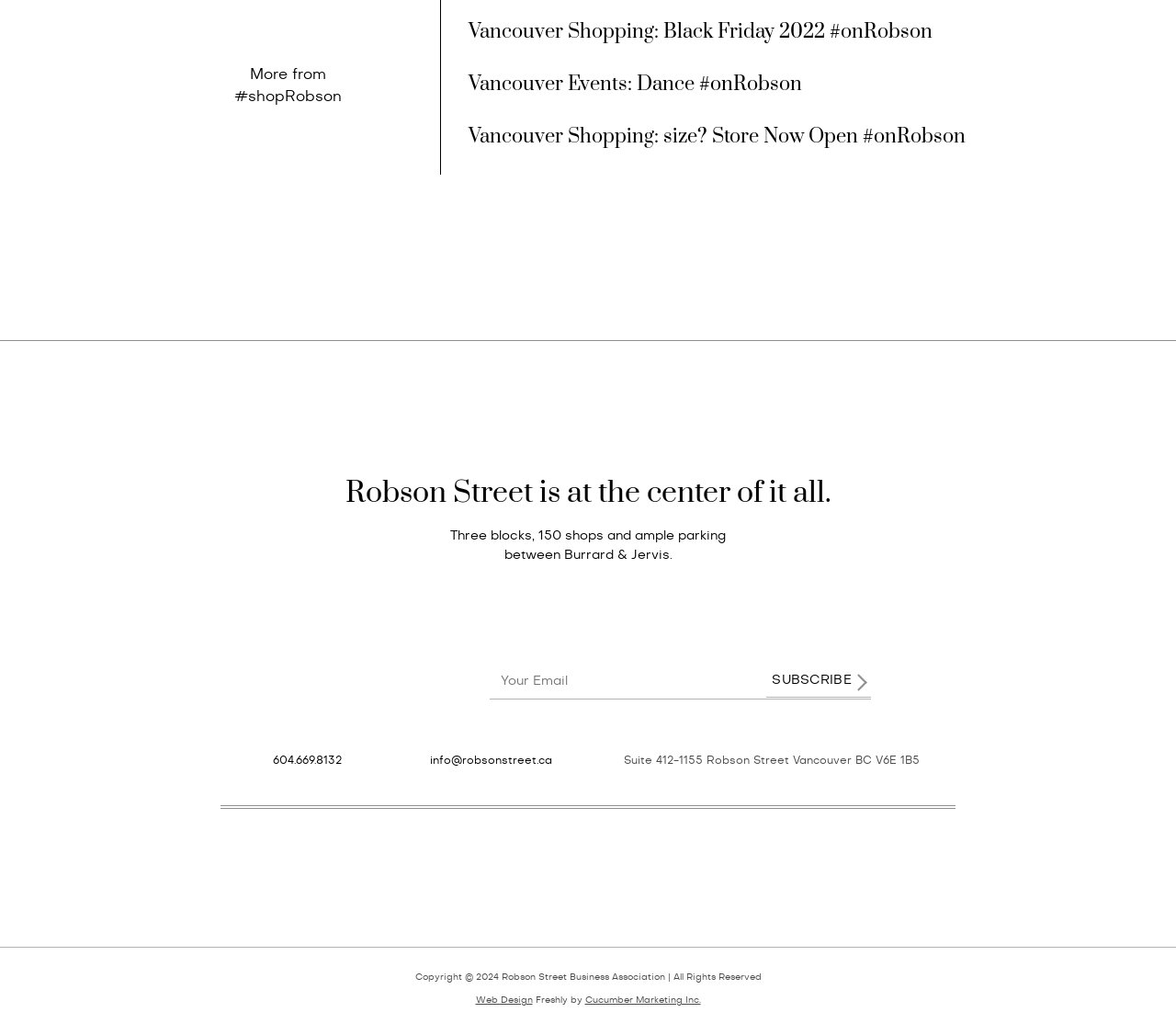Please provide the bounding box coordinates for the element that needs to be clicked to perform the instruction: "View Vancouver Shopping: Black Friday 2022 #onRobson". The coordinates must consist of four float numbers between 0 and 1, formatted as [left, top, right, bottom].

[0.398, 0.018, 0.866, 0.045]